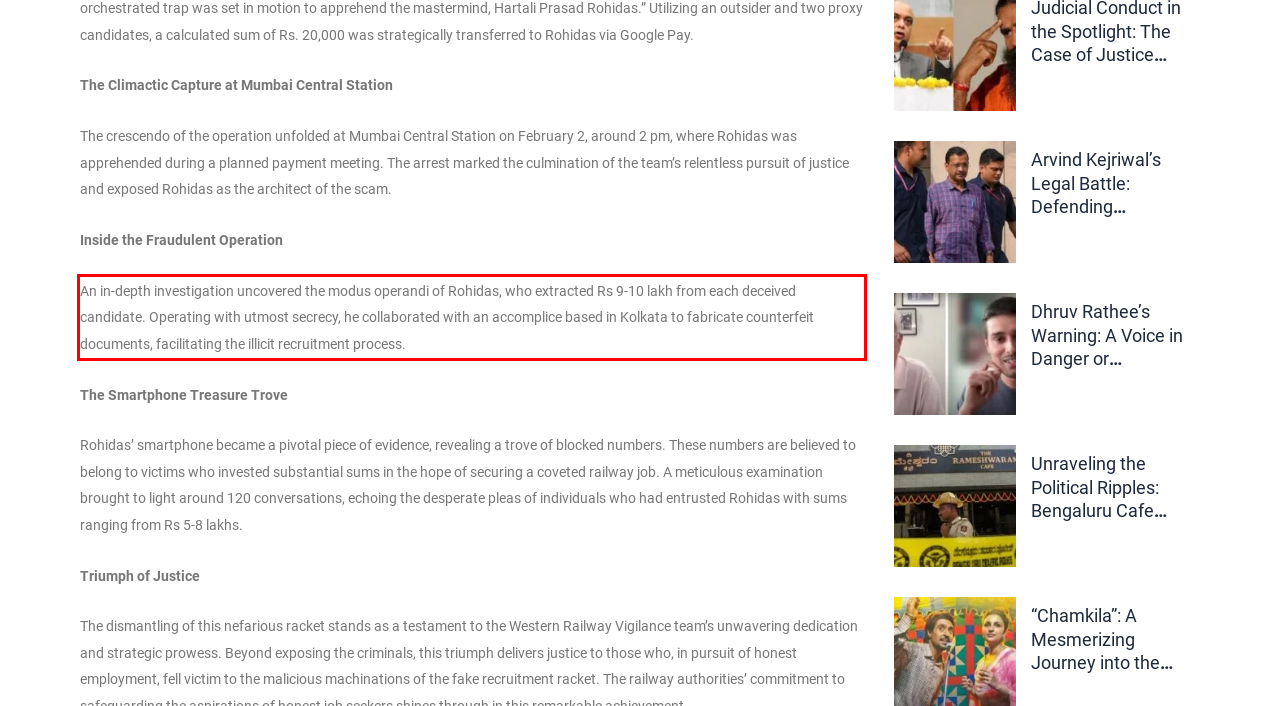You are given a screenshot with a red rectangle. Identify and extract the text within this red bounding box using OCR.

An in-depth investigation uncovered the modus operandi of Rohidas, who extracted Rs 9-10 lakh from each deceived candidate. Operating with utmost secrecy, he collaborated with an accomplice based in Kolkata to fabricate counterfeit documents, facilitating the illicit recruitment process.